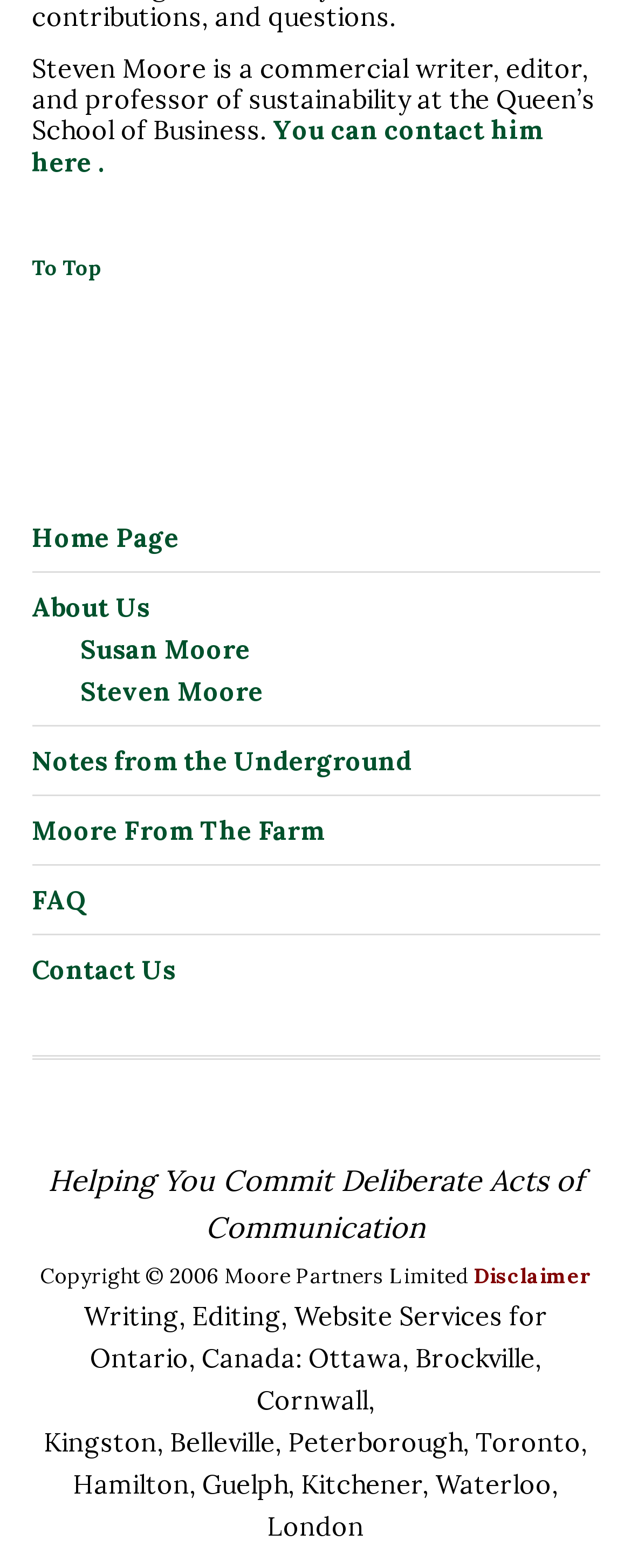Please determine the bounding box coordinates of the clickable area required to carry out the following instruction: "read Disclaimer". The coordinates must be four float numbers between 0 and 1, represented as [left, top, right, bottom].

[0.75, 0.805, 0.937, 0.822]